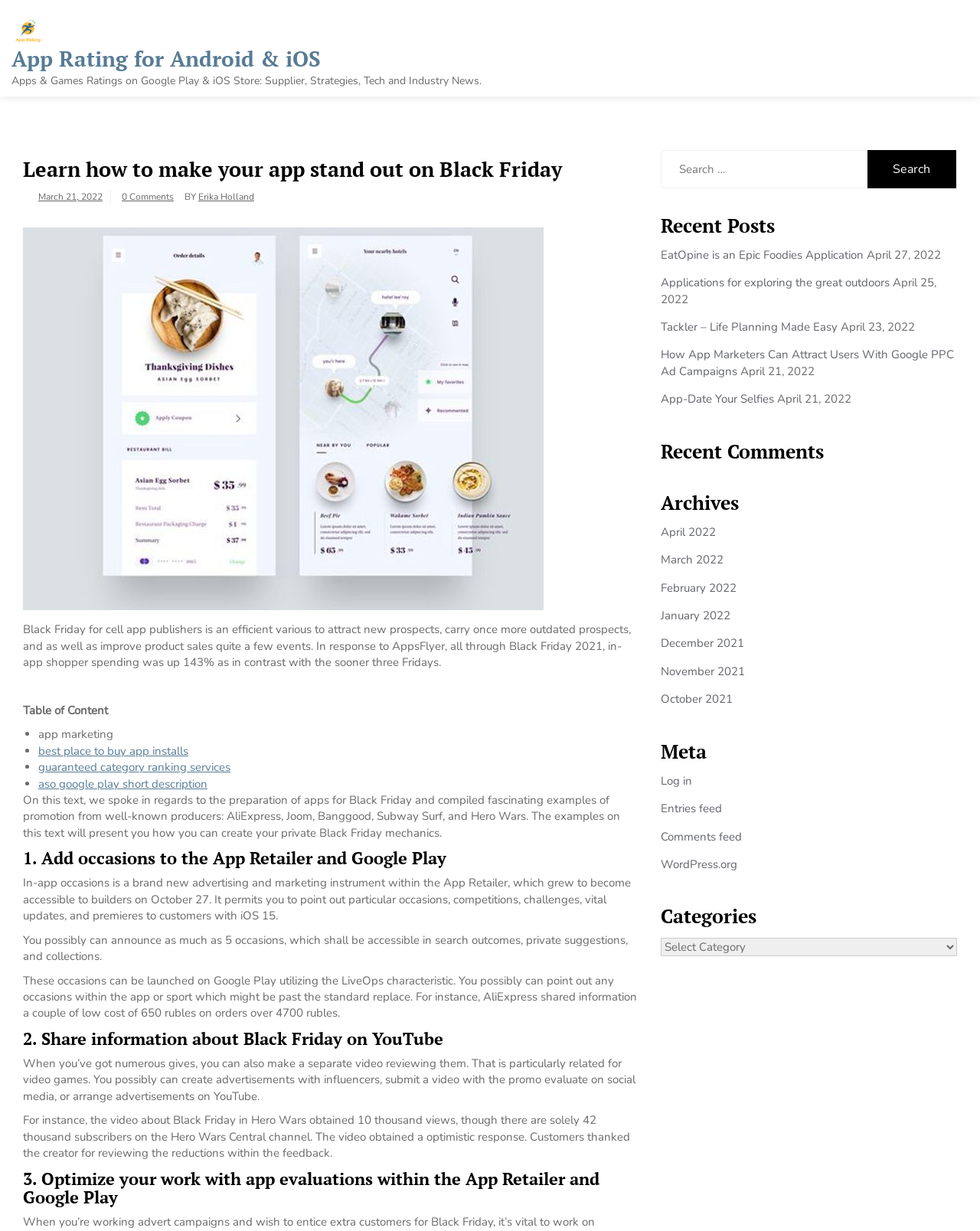Locate and extract the text of the main heading on the webpage.

Learn how to make your app stand out on Black Friday